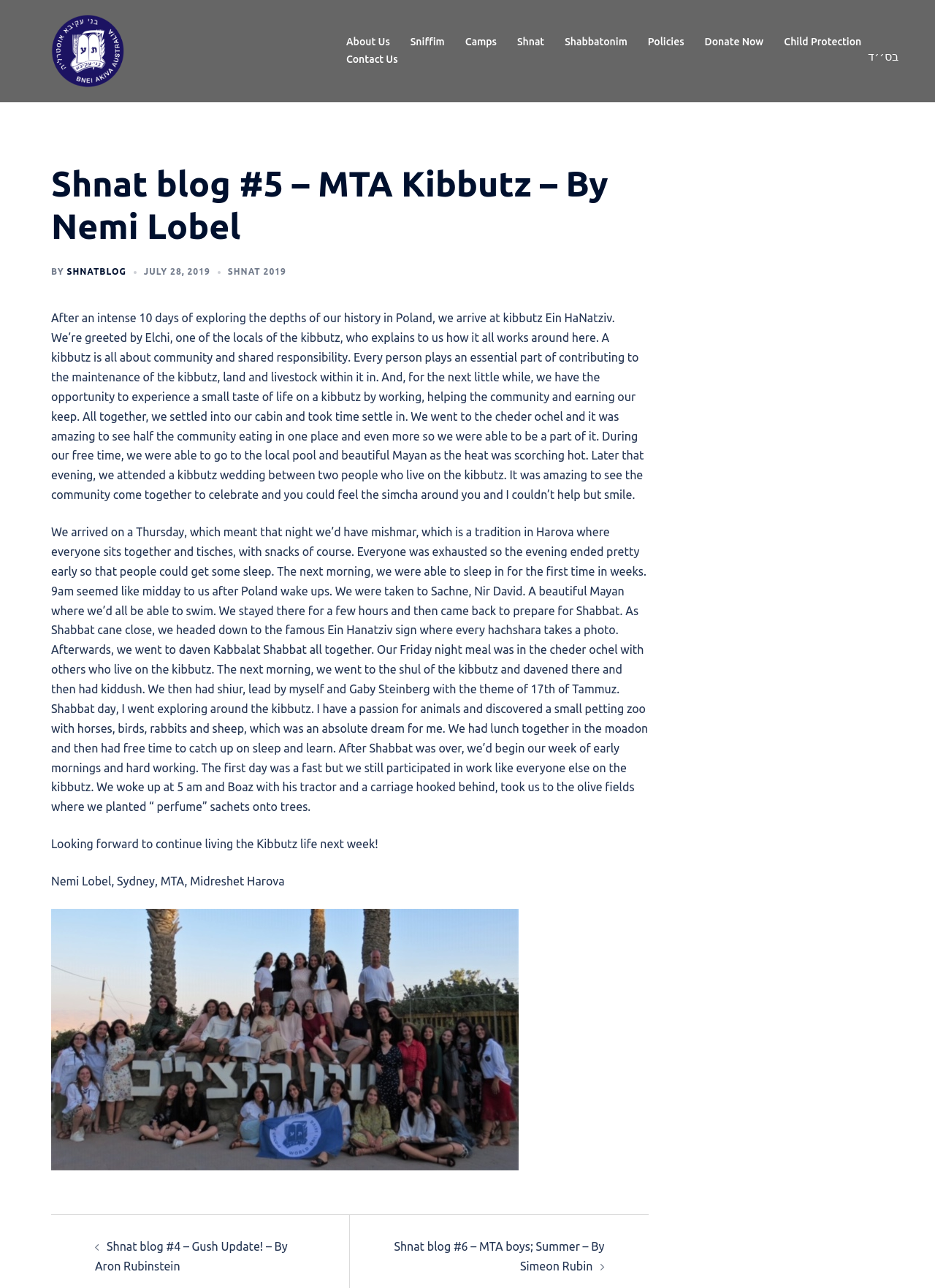Provide your answer to the question using just one word or phrase: What is the date of the blog post?

July 28, 2019